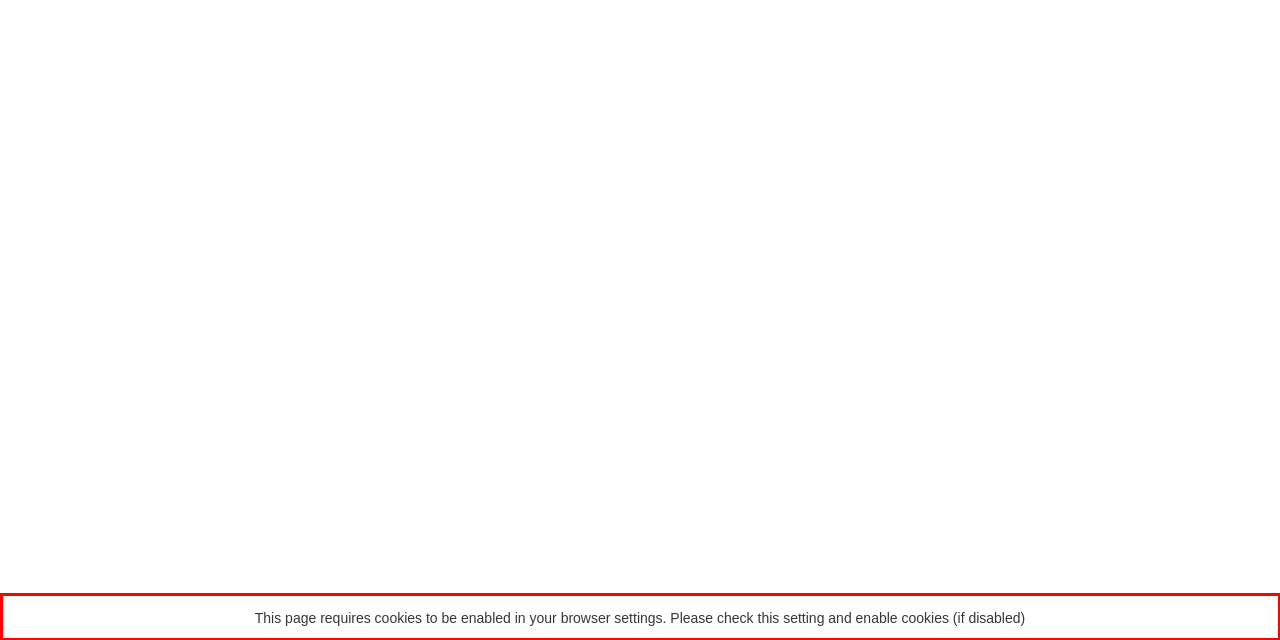You have a webpage screenshot with a red rectangle surrounding a UI element. Extract the text content from within this red bounding box.

This page requires cookies to be enabled in your browser settings. Please check this setting and enable cookies (if disabled)